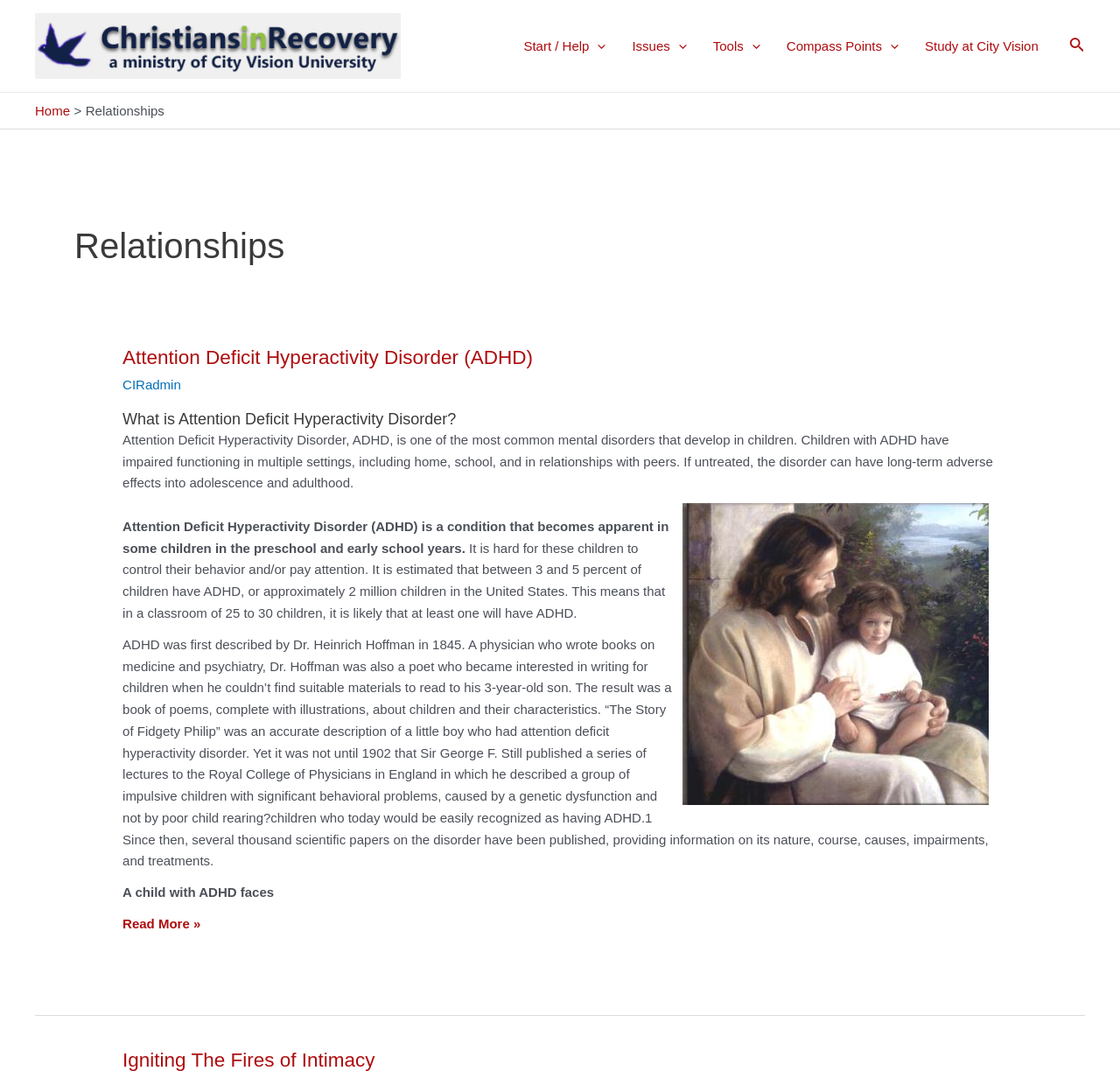Find the bounding box coordinates for the element that must be clicked to complete the instruction: "Read more about Attention Deficit Hyperactivity Disorder (ADHD)". The coordinates should be four float numbers between 0 and 1, indicated as [left, top, right, bottom].

[0.109, 0.853, 0.179, 0.873]